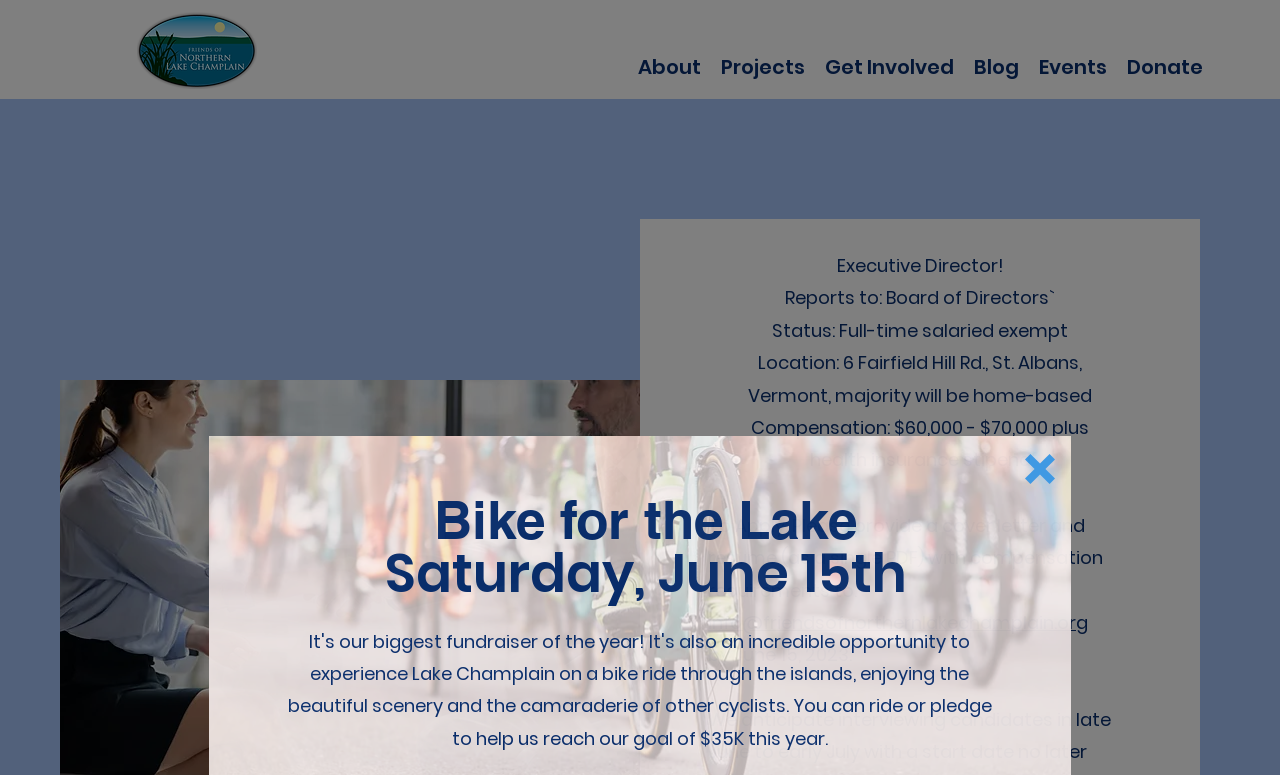Given the webpage screenshot, identify the bounding box of the UI element that matches this description: "About".

[0.491, 0.065, 0.555, 0.103]